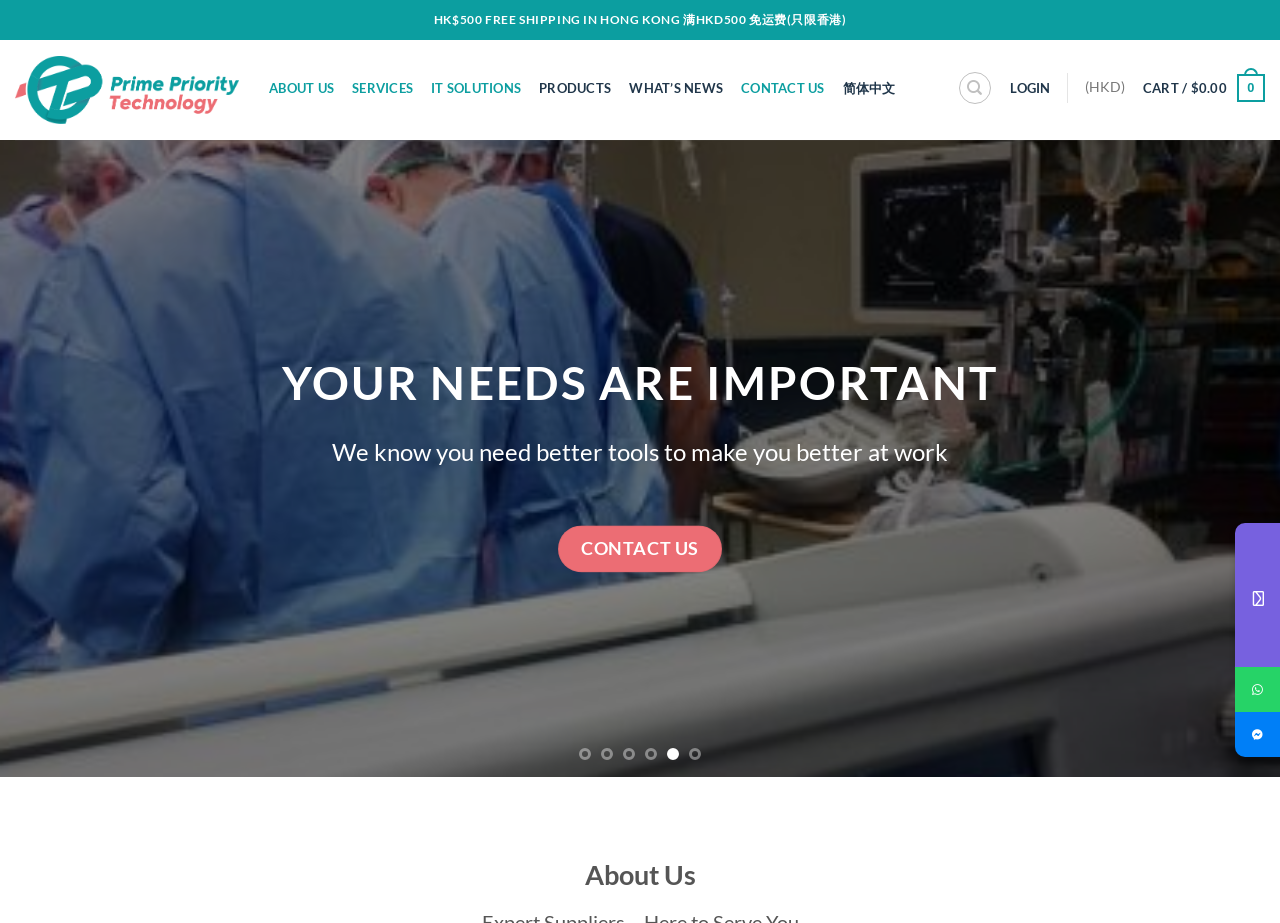Please identify the bounding box coordinates of the area that needs to be clicked to follow this instruction: "Login to account".

[0.789, 0.074, 0.821, 0.116]